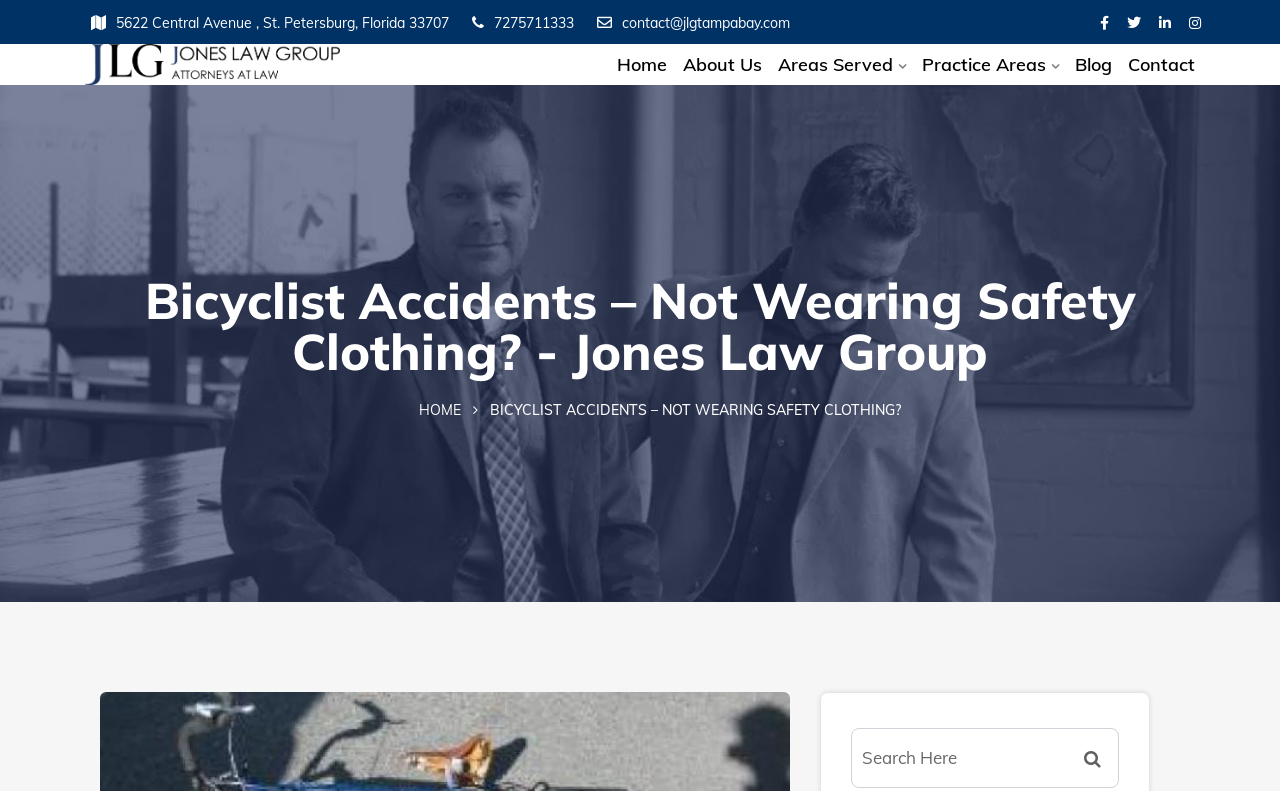What is the address of Jones Law Group?
Examine the webpage screenshot and provide an in-depth answer to the question.

I found the address by looking at the static text element at the top of the webpage, which contains the address '5622 Central Avenue, St. Petersburg, Florida 33707'.